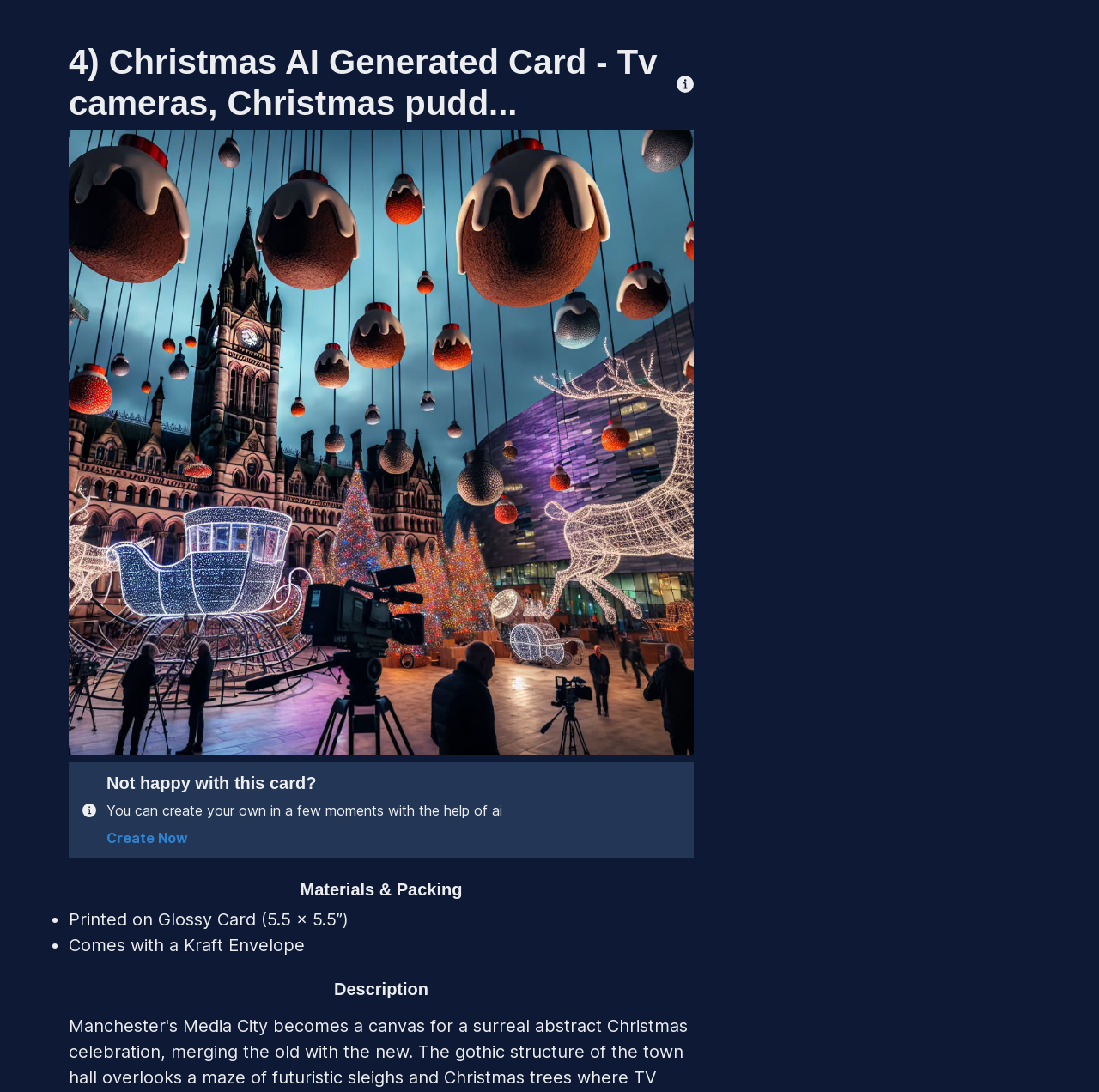Answer the question briefly using a single word or phrase: 
What is the theme of this Christmas card?

Manchester's Media City